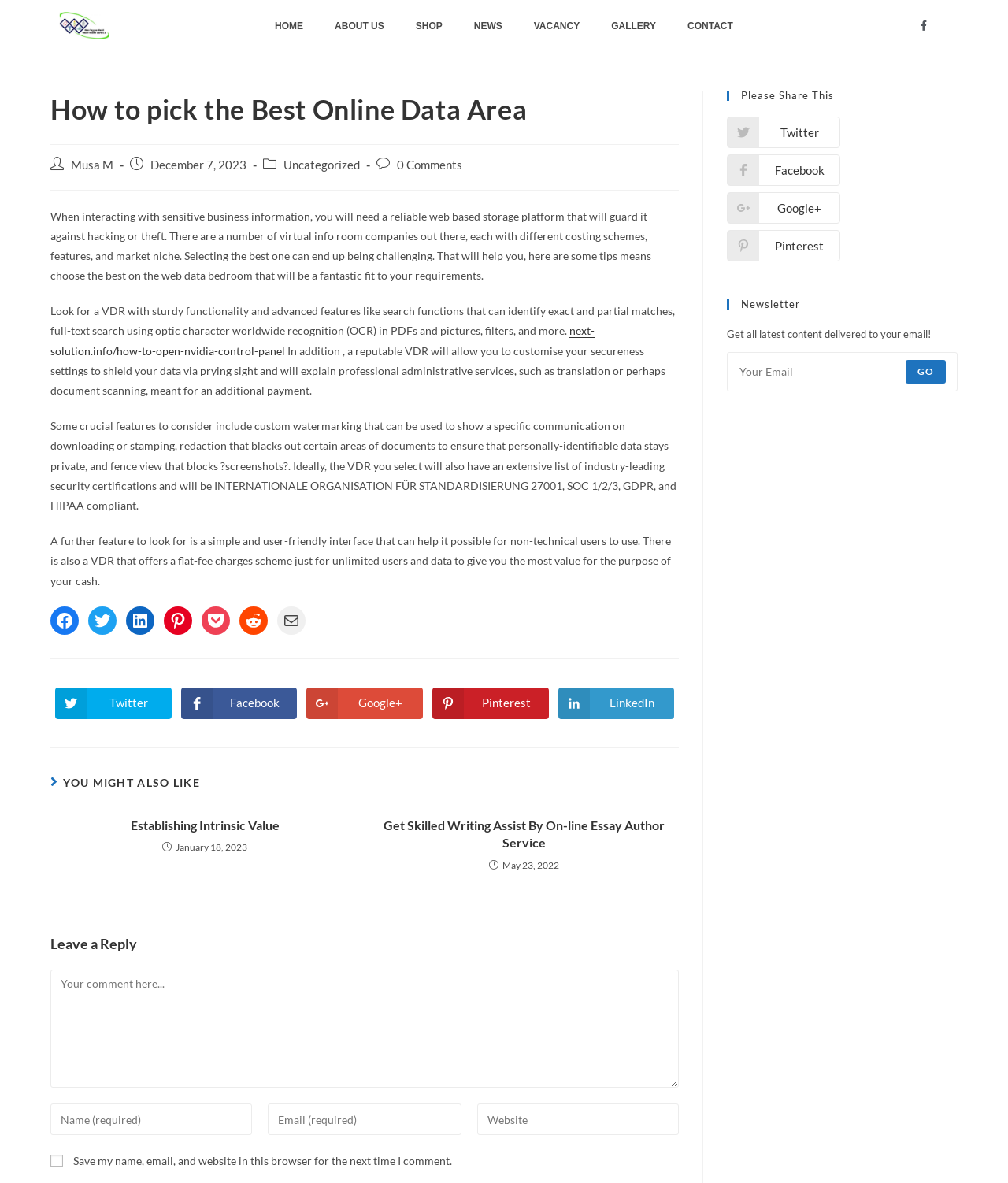Identify and provide the bounding box coordinates of the UI element described: "livelinks ne demek". The coordinates should be formatted as [left, top, right, bottom], with each number being a float between 0 and 1.

None